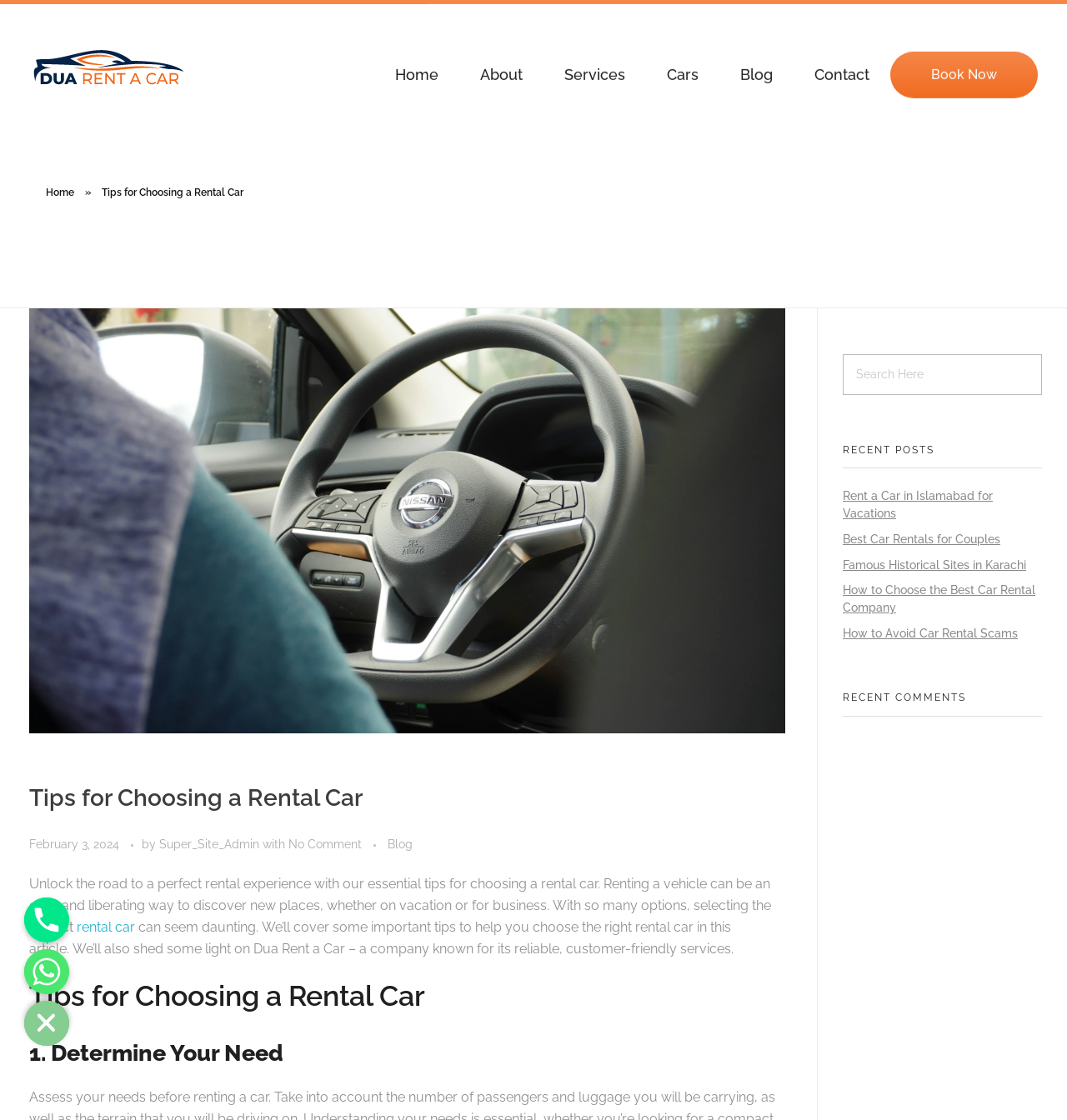Determine the primary headline of the webpage.

Posts tagged: Tips for Choosing a Rental Car